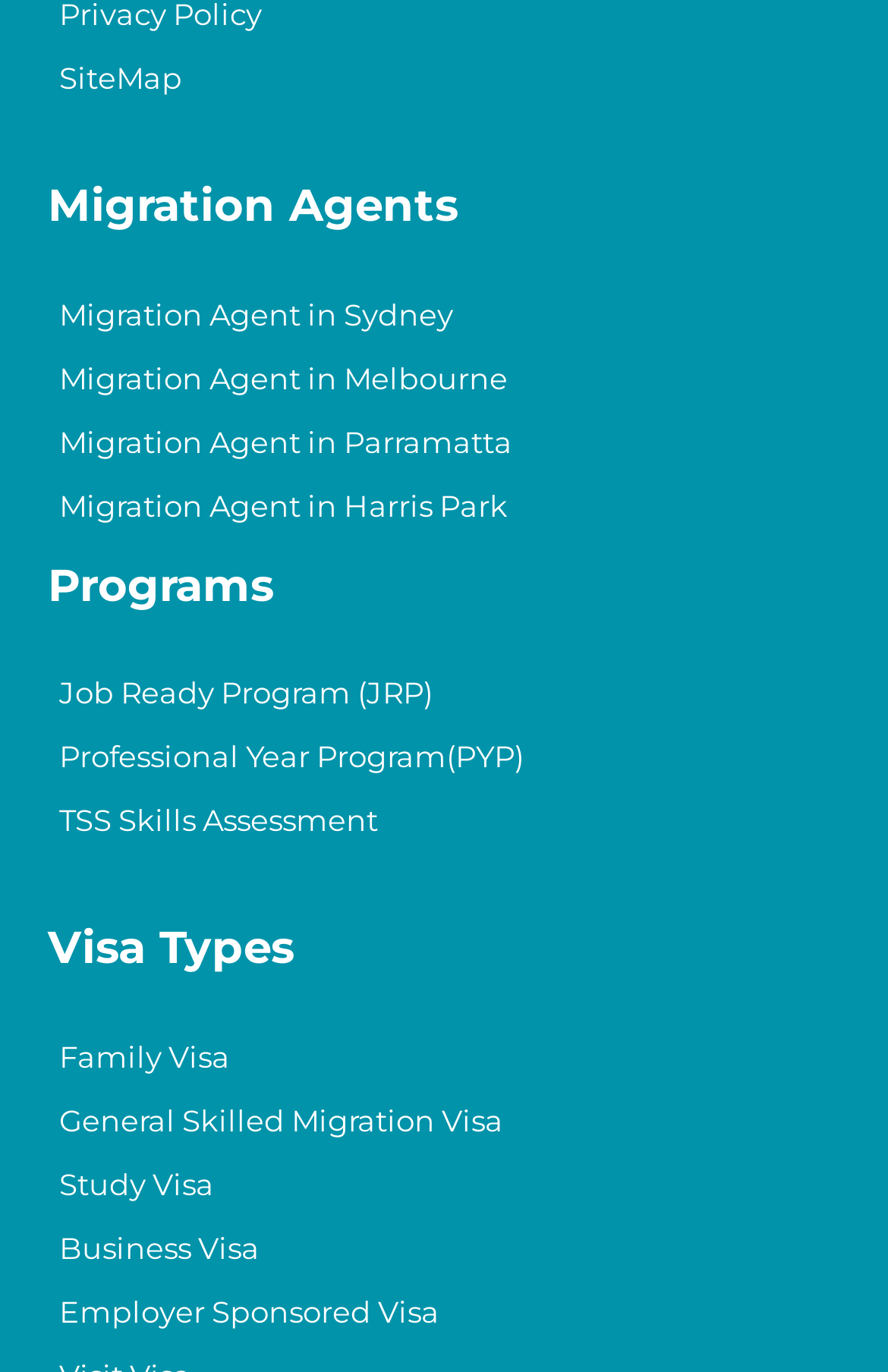Identify the bounding box of the UI element that matches this description: "SiteMap".

[0.067, 0.043, 0.205, 0.07]